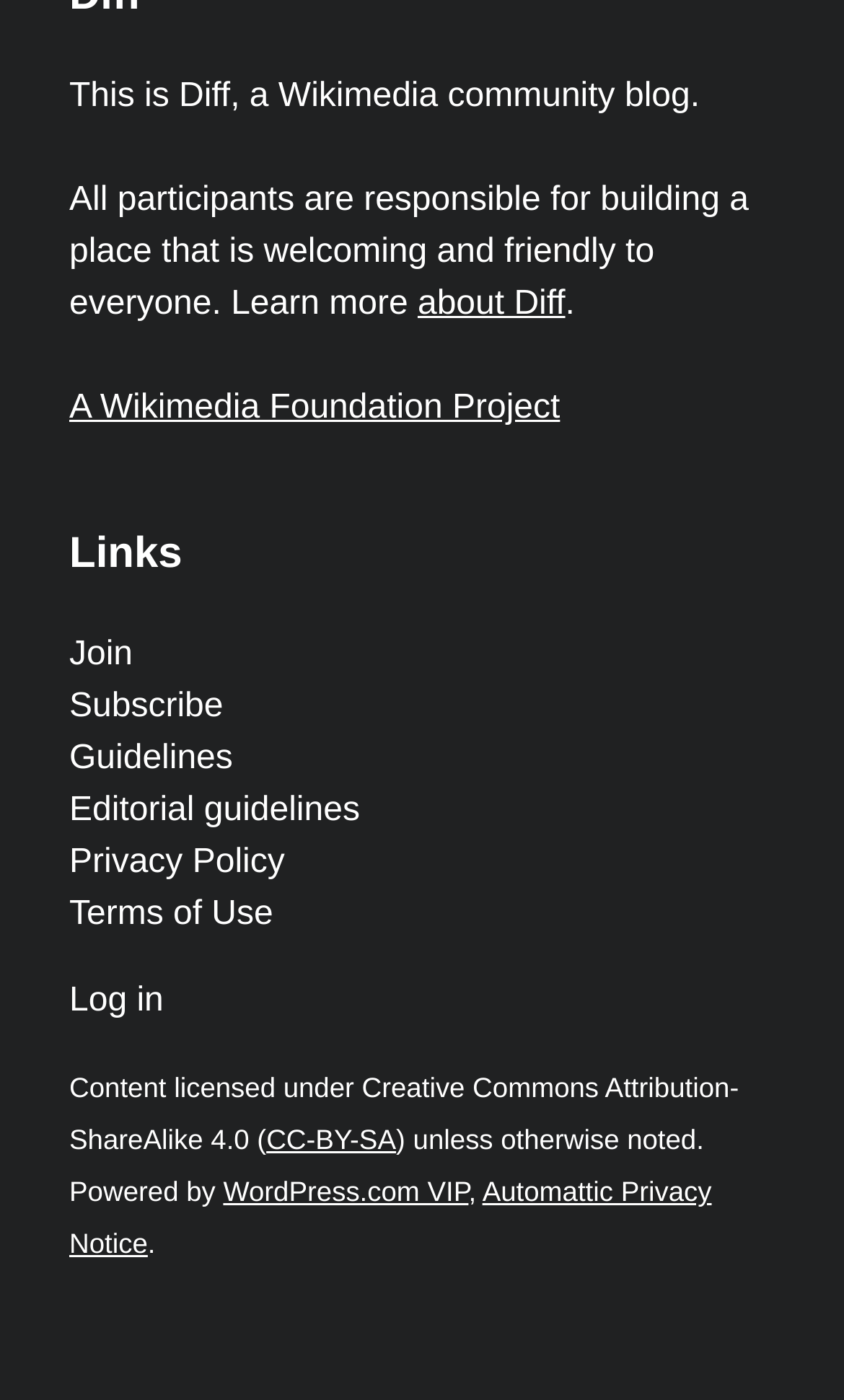Answer the question in a single word or phrase:
What is the name of this blog?

Diff